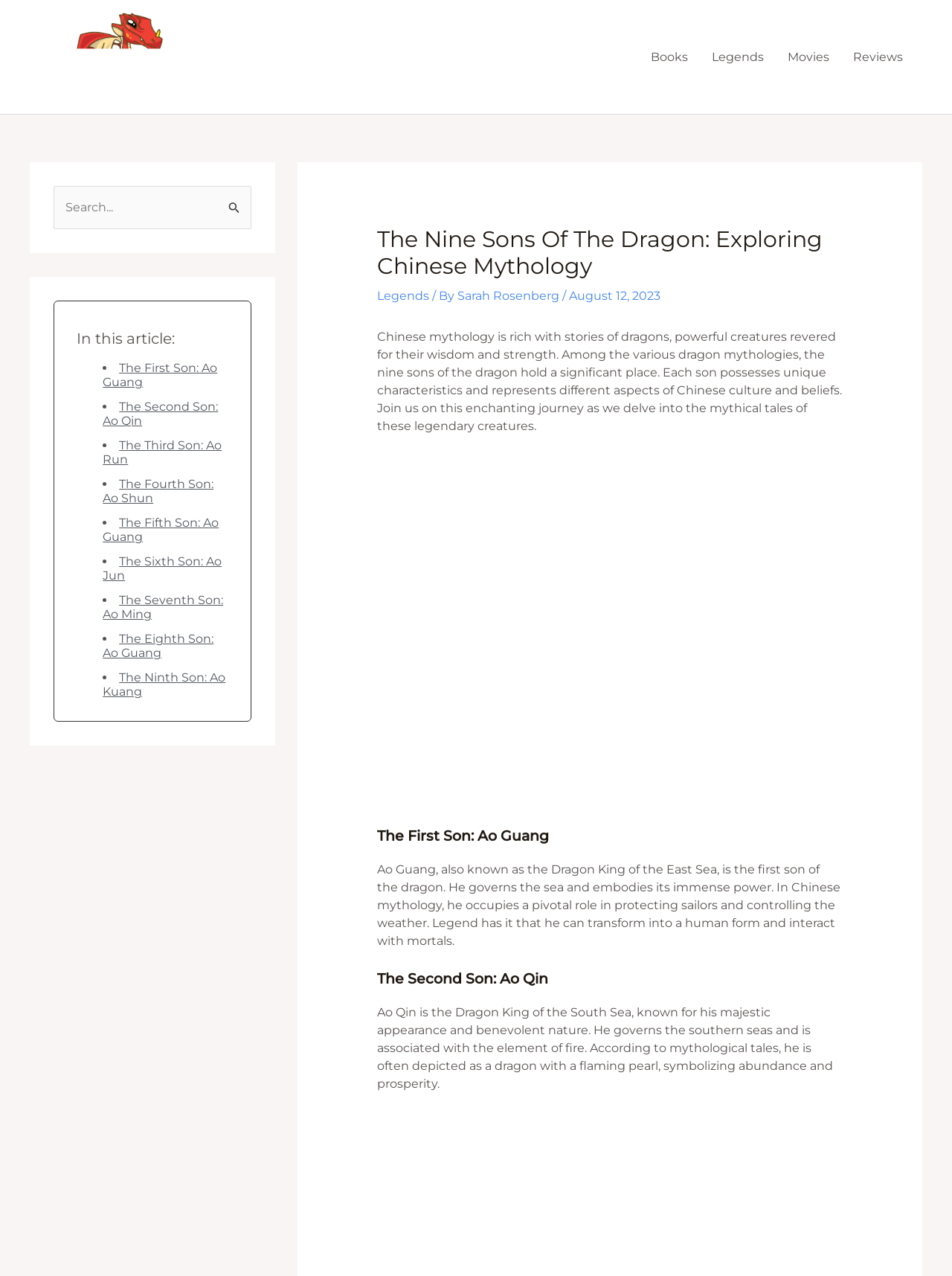Determine the bounding box coordinates of the clickable region to carry out the instruction: "Go to the Legends page".

[0.735, 0.024, 0.815, 0.065]